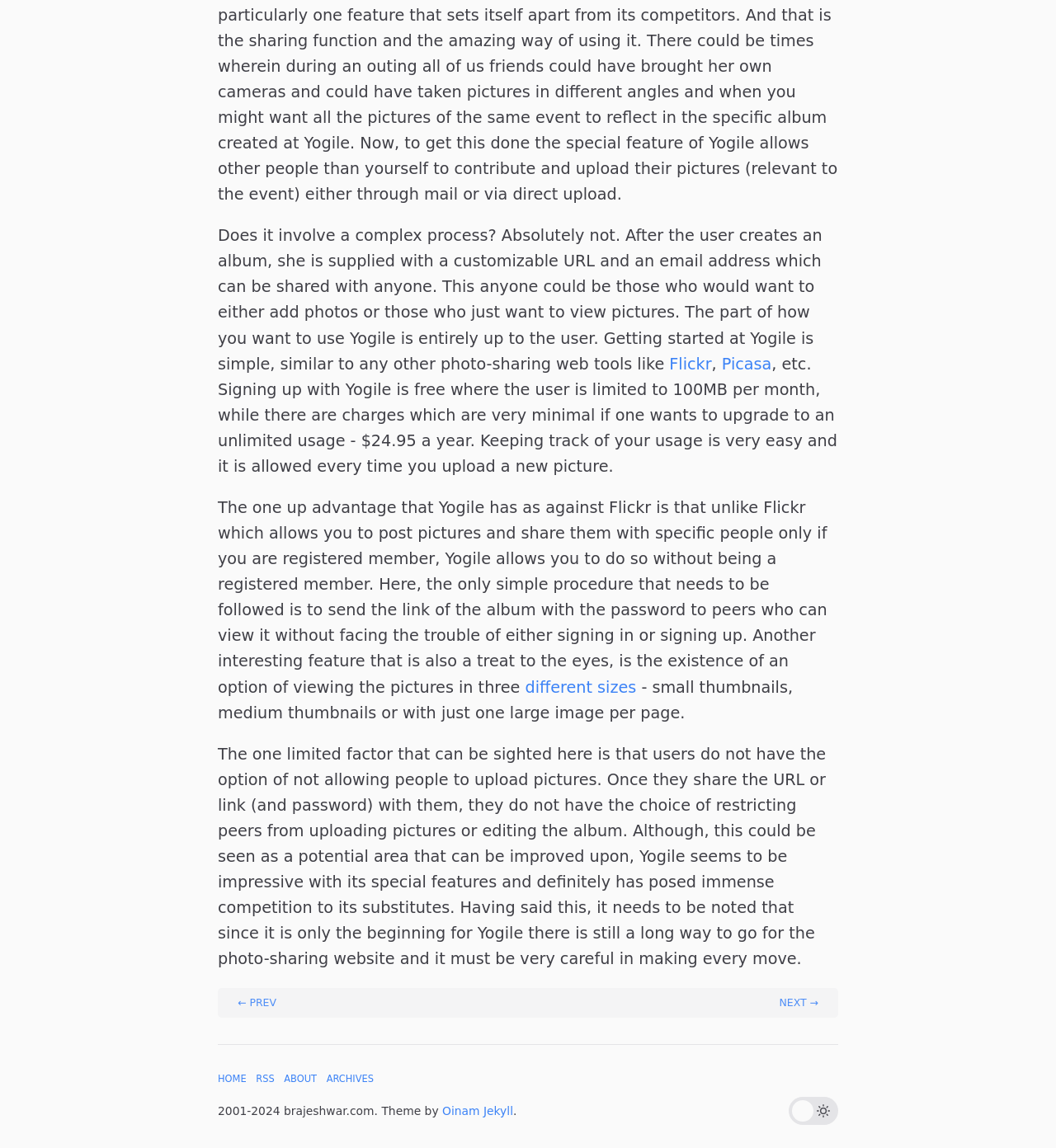Locate the UI element described by Oinam Jekyll and provide its bounding box coordinates. Use the format (top-left x, top-left y, bottom-right x, bottom-right y) with all values as floating point numbers between 0 and 1.

[0.419, 0.962, 0.486, 0.973]